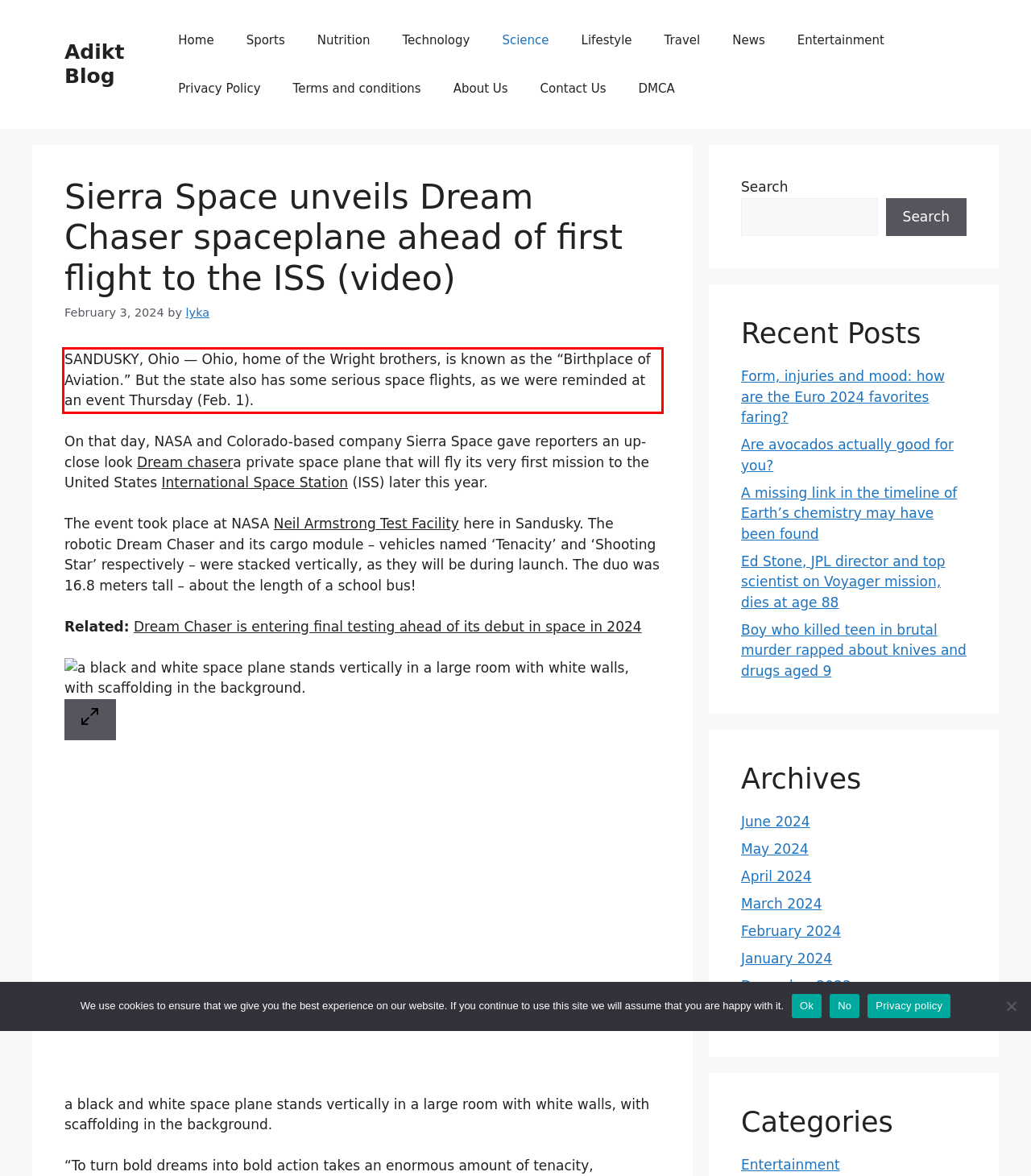Using the provided screenshot of a webpage, recognize and generate the text found within the red rectangle bounding box.

SANDUSKY, Ohio — Ohio, home of the Wright brothers, is known as the “Birthplace of Aviation.” But the state also has some serious space flights, as we were reminded at an event Thursday (Feb. 1).